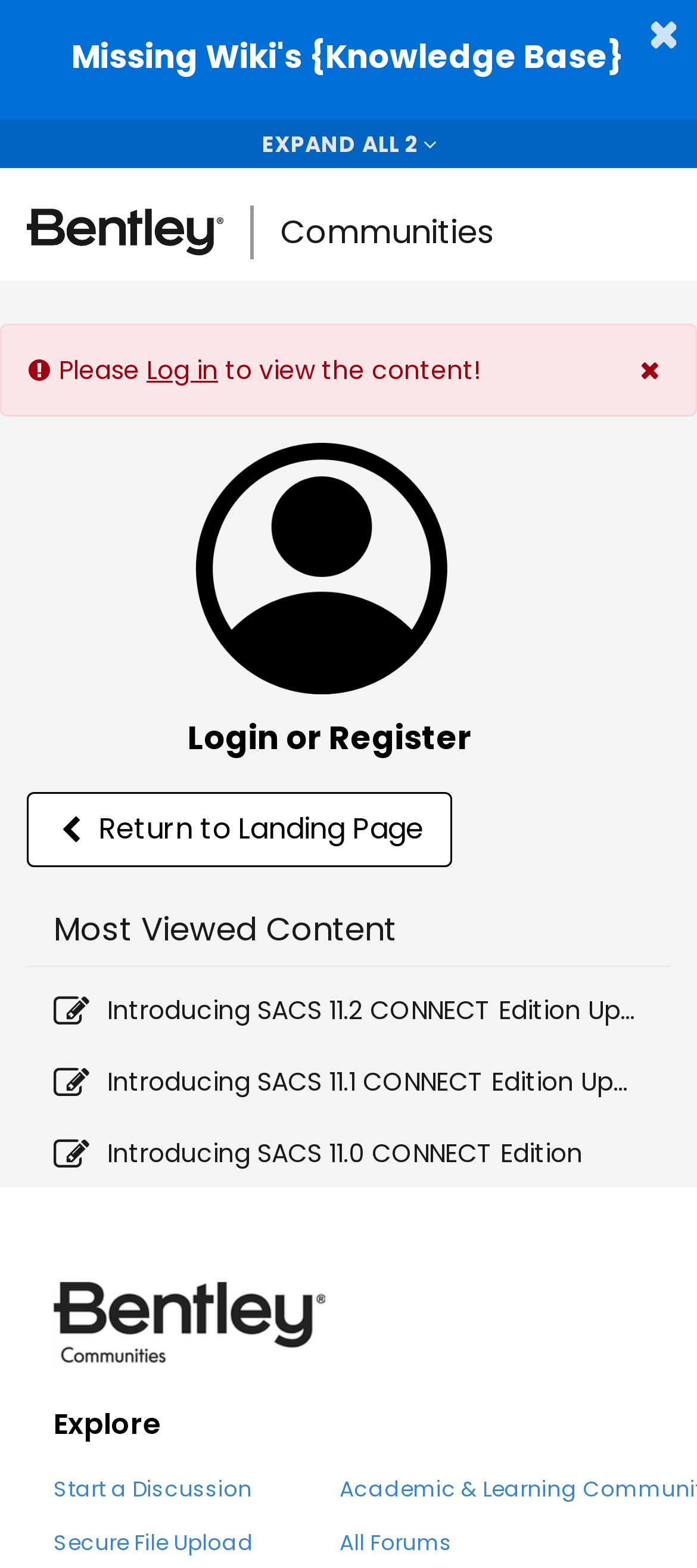Elaborate on the webpage's design and content in a detailed caption.

This webpage is a community question view page, with a focus on communities. At the top, there are several buttons and links, including a "Missing Wiki's {Knowledge Base}" button, a "Dismiss announcement" button, and an "EXPAND ALL 2 announcements" button. To the right of these buttons, there is a link to the homepage, accompanied by a "Communities" image. Next to this link, there is a "Communities" link and a "Toggle navigation" button.

Below these top elements, there is a main section that takes up most of the page. In this section, there is a message that says "Please log in to view the content!" with a "Log in" link. There is also a "Close" button and a "Login or Register" link with a heading.

Further down, there is a link to return to the landing page, represented by an icon. Below this, there is a section titled "Most Viewed Content", which contains three links to updates about SACS CONNECT Edition. At the bottom of the page, there are several links, including "Explore", "Start a Discussion", "Secure File Upload", and "All Forums".